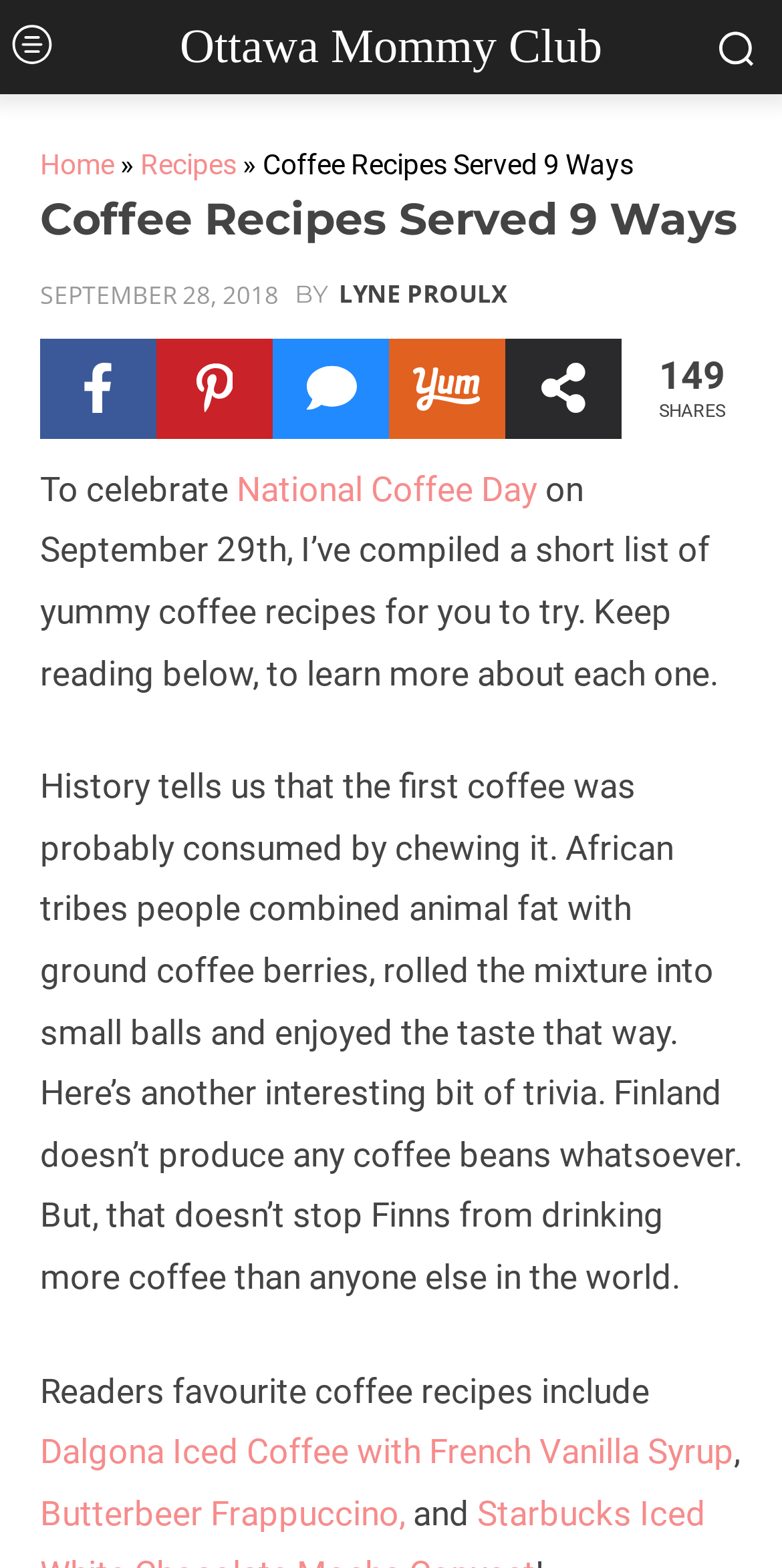Determine the bounding box for the UI element described here: "1Yummly".

[0.497, 0.216, 0.646, 0.28]